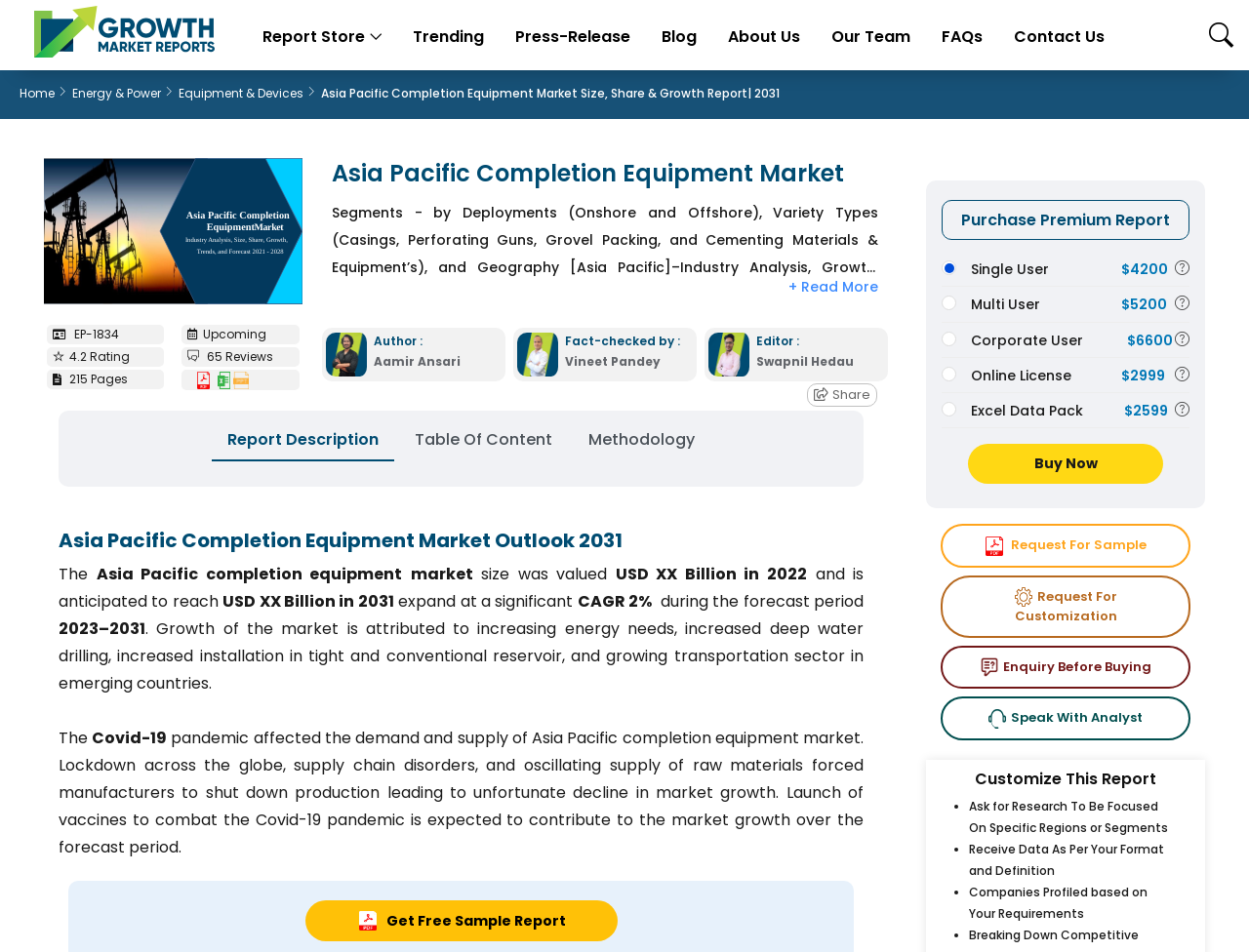Identify the bounding box coordinates of the clickable region to carry out the given instruction: "Click on the 'Got Your Sketch On?' link".

None